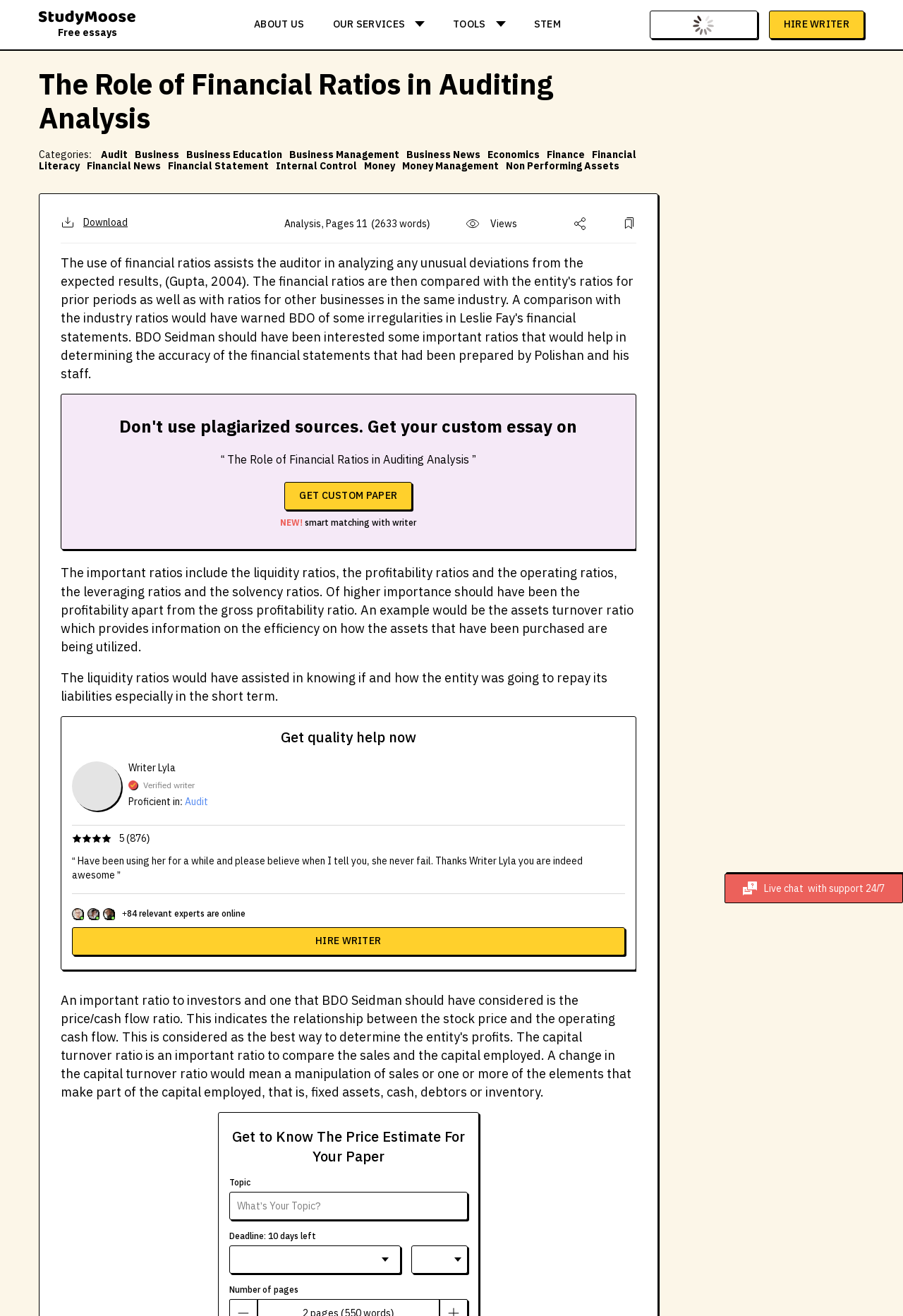Extract the bounding box of the UI element described as: "parent_node: HIRE WRITER".

[0.719, 0.008, 0.839, 0.029]